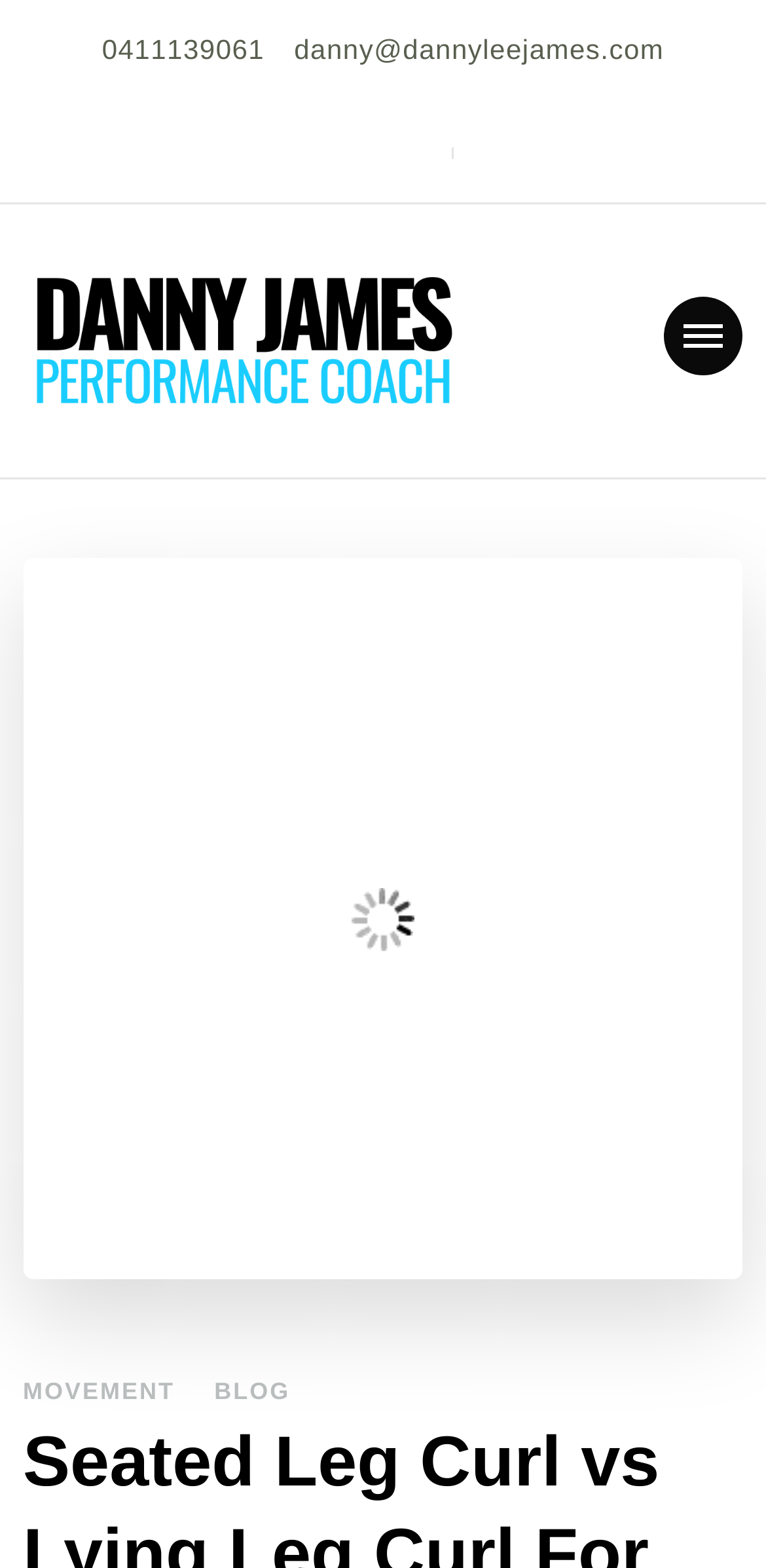Use a single word or phrase to answer the following:
What is the topic of the image on the webpage?

Hamstring muscle growth